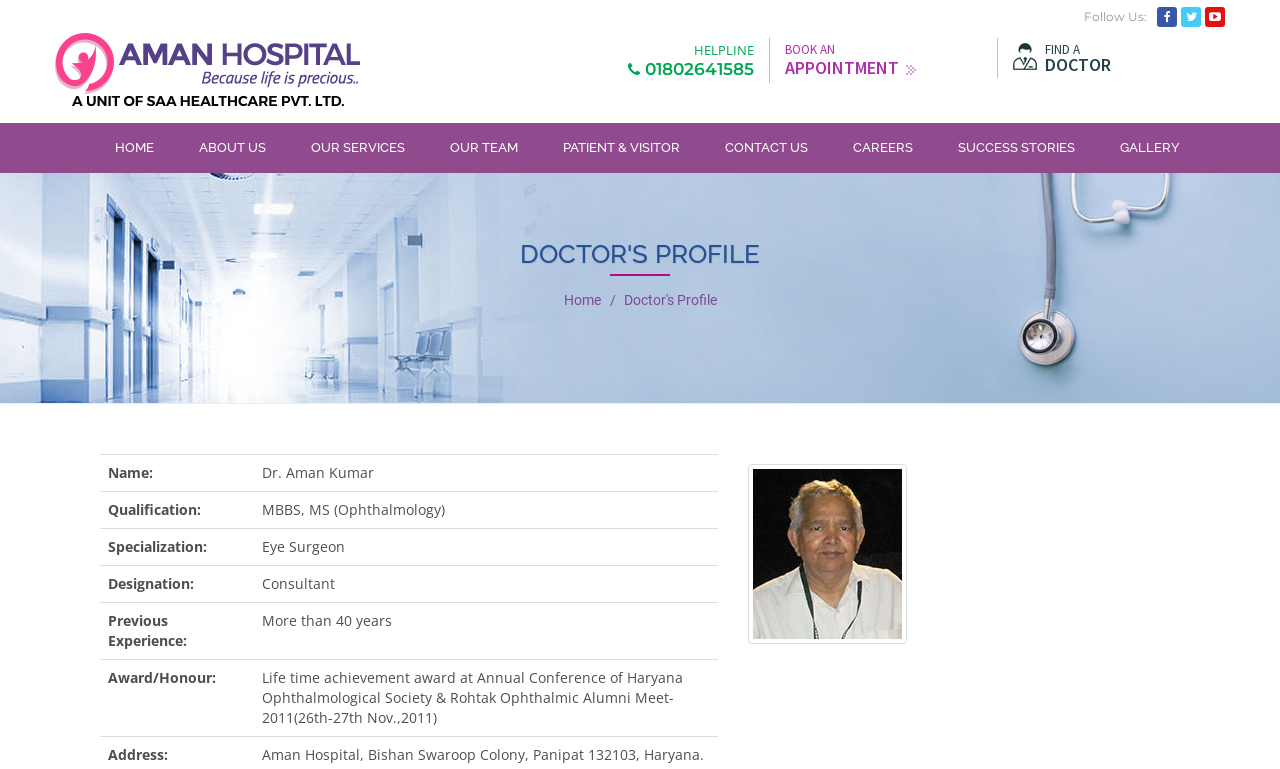Find the bounding box coordinates for the area you need to click to carry out the instruction: "Find a doctor". The coordinates should be four float numbers between 0 and 1, indicated as [left, top, right, bottom].

[0.791, 0.056, 0.945, 0.095]